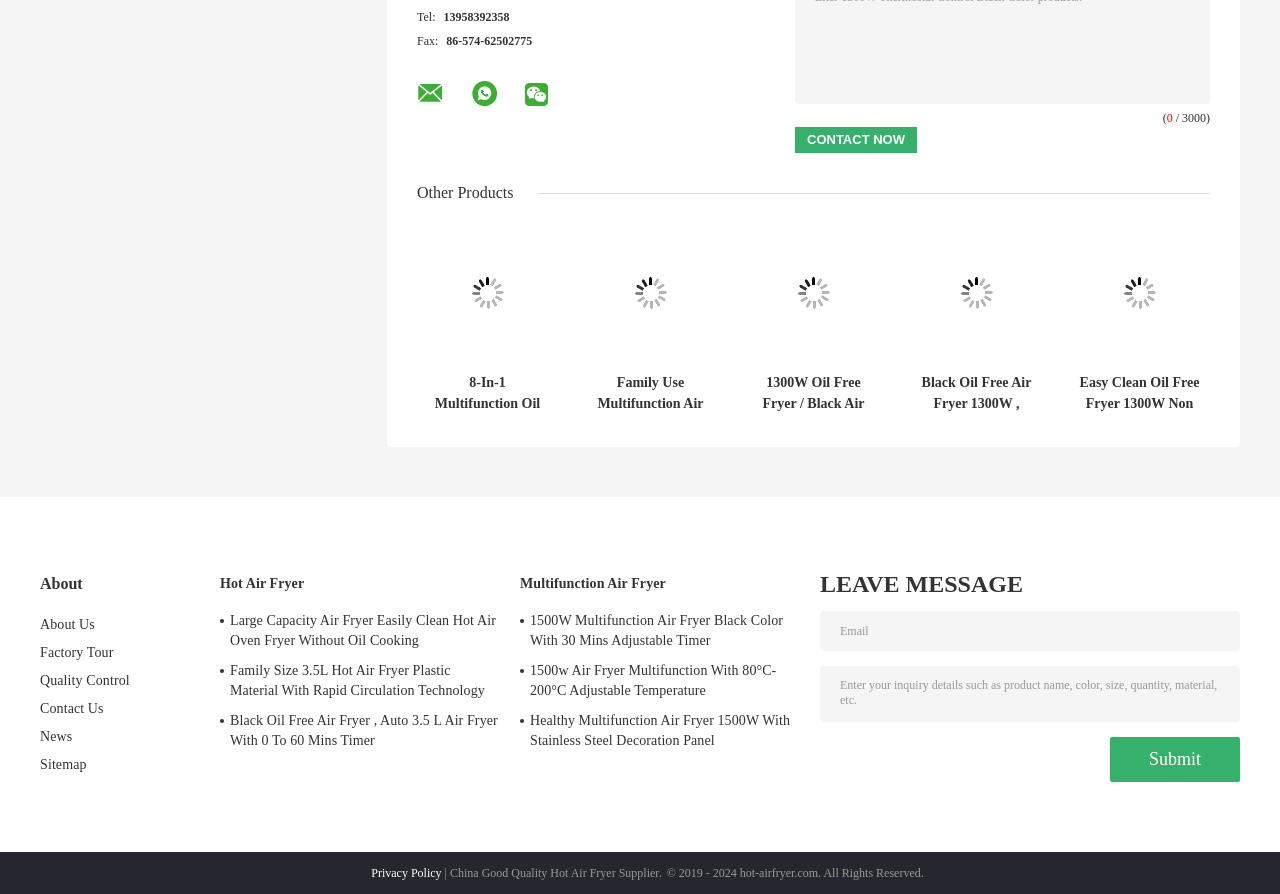Determine the bounding box coordinates of the region that needs to be clicked to achieve the task: "Enter email address in the input field".

[0.641, 0.683, 0.969, 0.728]